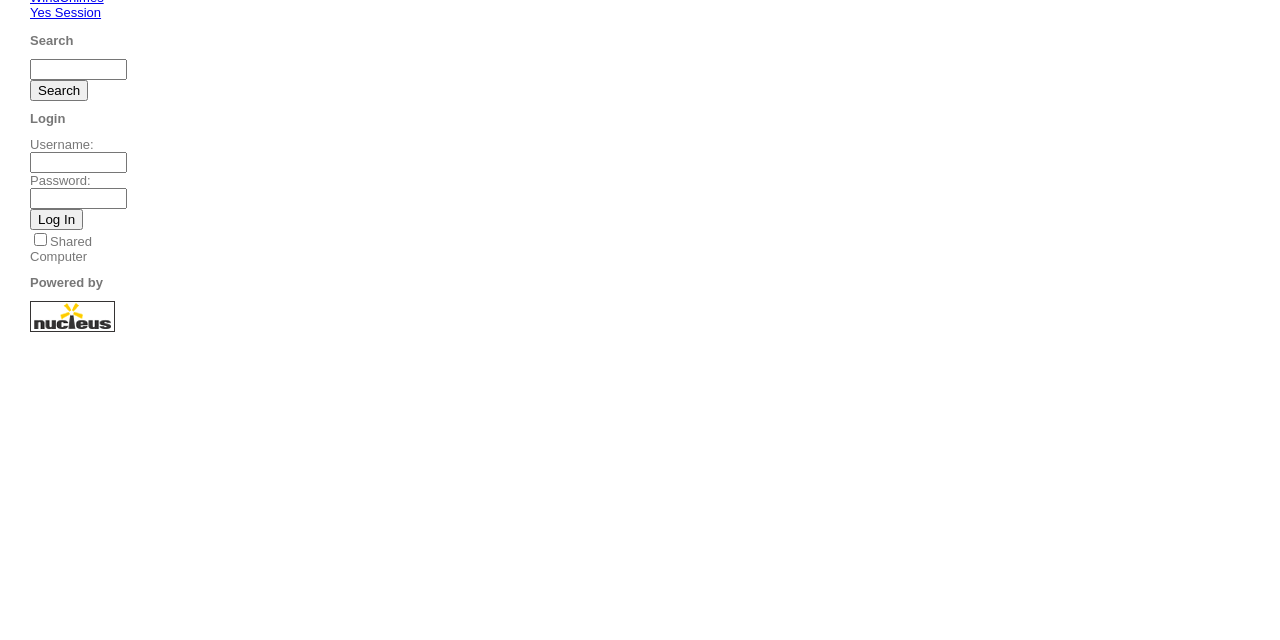Identify the bounding box for the UI element described as: "parent_node: Username: name="login"". Ensure the coordinates are four float numbers between 0 and 1, formatted as [left, top, right, bottom].

[0.023, 0.238, 0.099, 0.271]